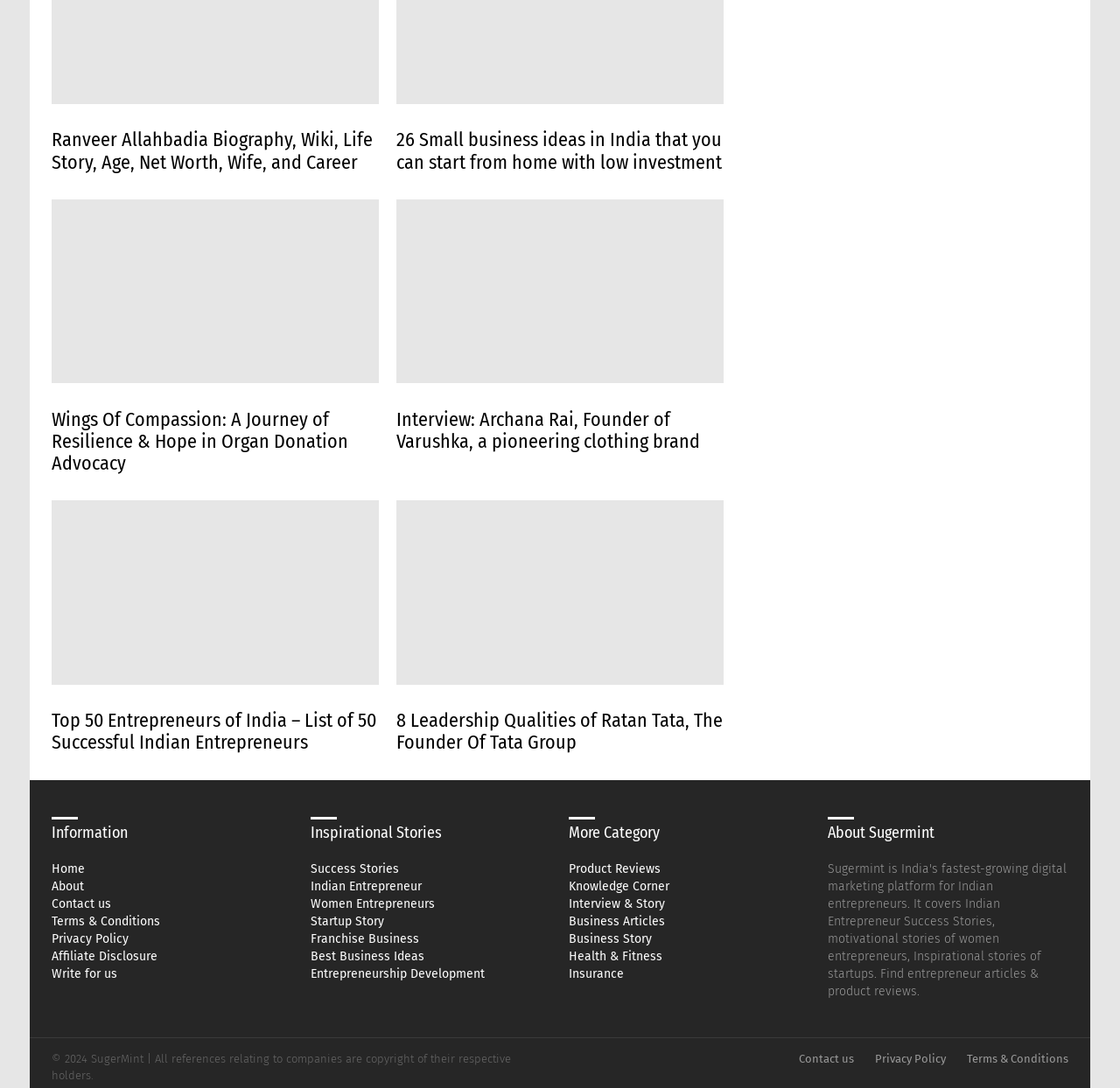Respond to the question below with a concise word or phrase:
What is the name of the website?

Sugermint